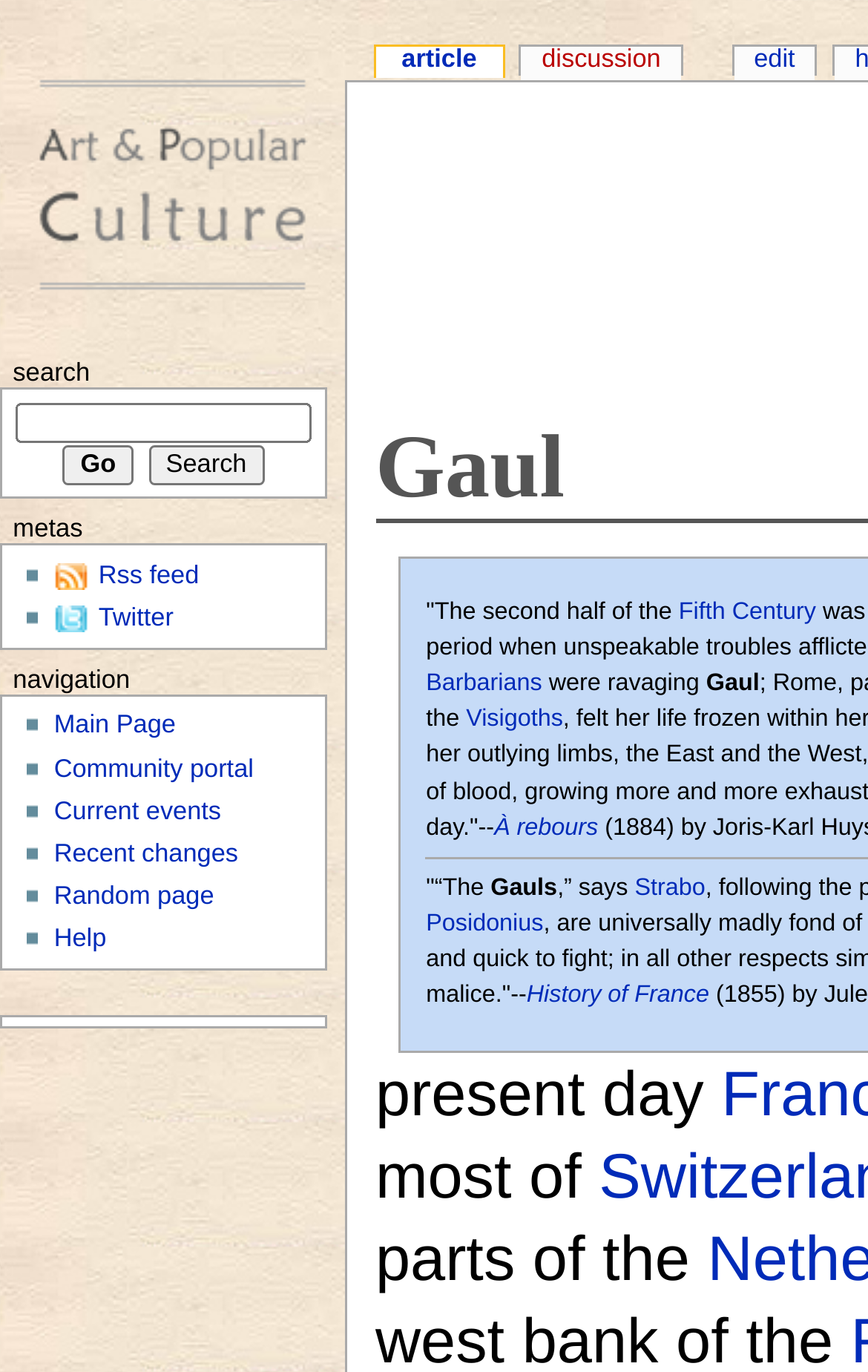Can you determine the bounding box coordinates of the area that needs to be clicked to fulfill the following instruction: "Edit the article"?

[0.845, 0.034, 0.939, 0.059]